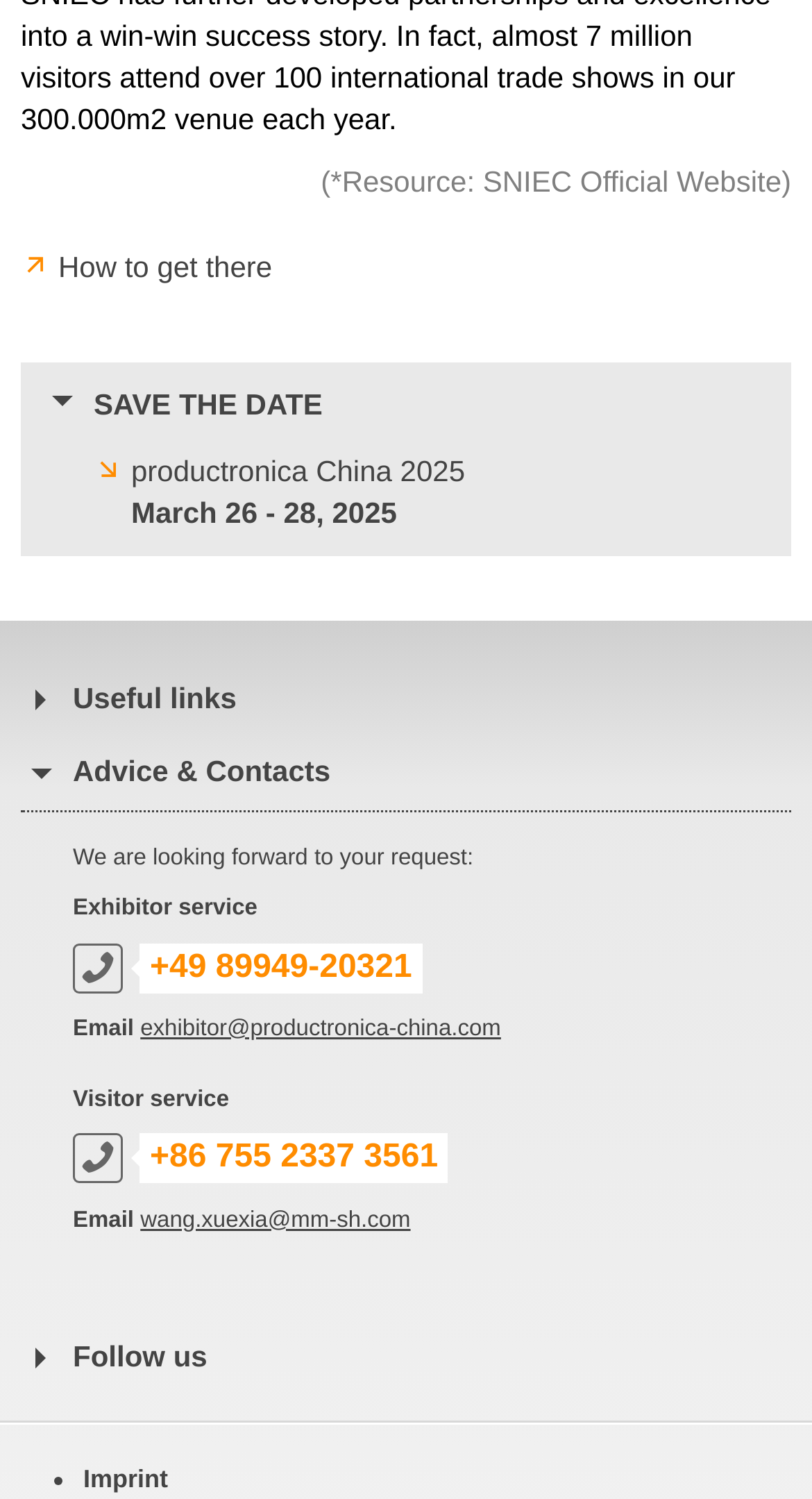From the screenshot, find the bounding box of the UI element matching this description: "Advice & Contacts". Supply the bounding box coordinates in the form [left, top, right, bottom], each a float between 0 and 1.

[0.026, 0.491, 0.974, 0.54]